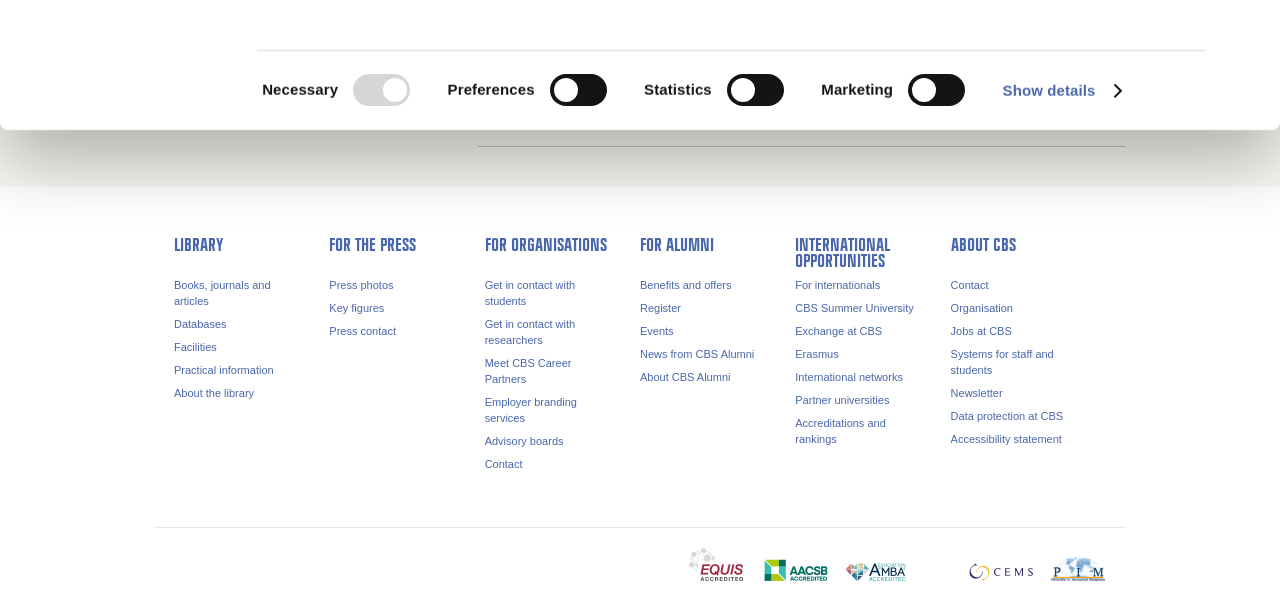Pinpoint the bounding box coordinates of the clickable area needed to execute the instruction: "Get in contact with students". The coordinates should be specified as four float numbers between 0 and 1, i.e., [left, top, right, bottom].

[0.379, 0.461, 0.449, 0.507]